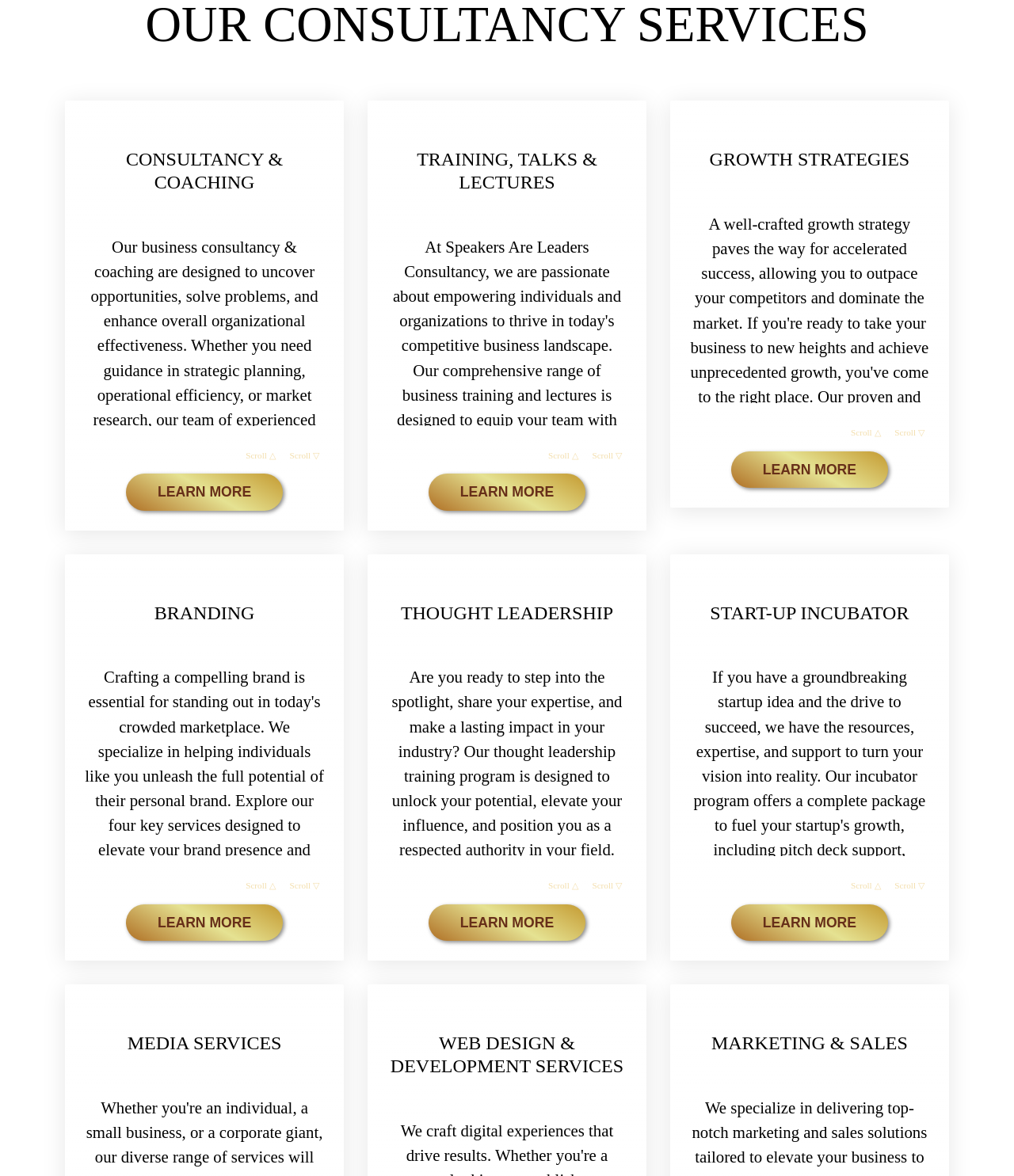Identify the bounding box coordinates of the element that should be clicked to fulfill this task: "Learn more about growth strategies". The coordinates should be provided as four float numbers between 0 and 1, i.e., [left, top, right, bottom].

[0.721, 0.384, 0.876, 0.415]